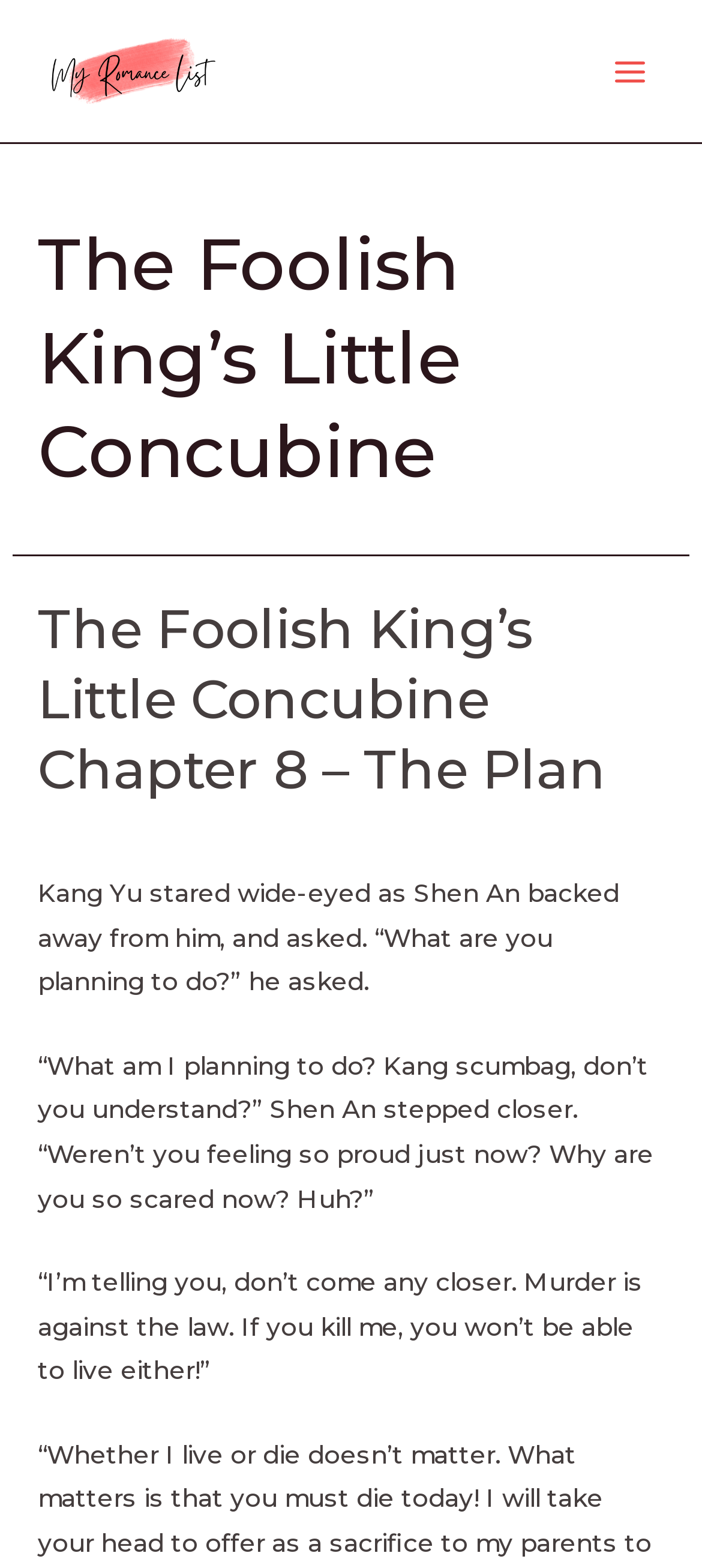Please respond to the question using a single word or phrase:
What is the current chapter of the novel?

Chapter 8